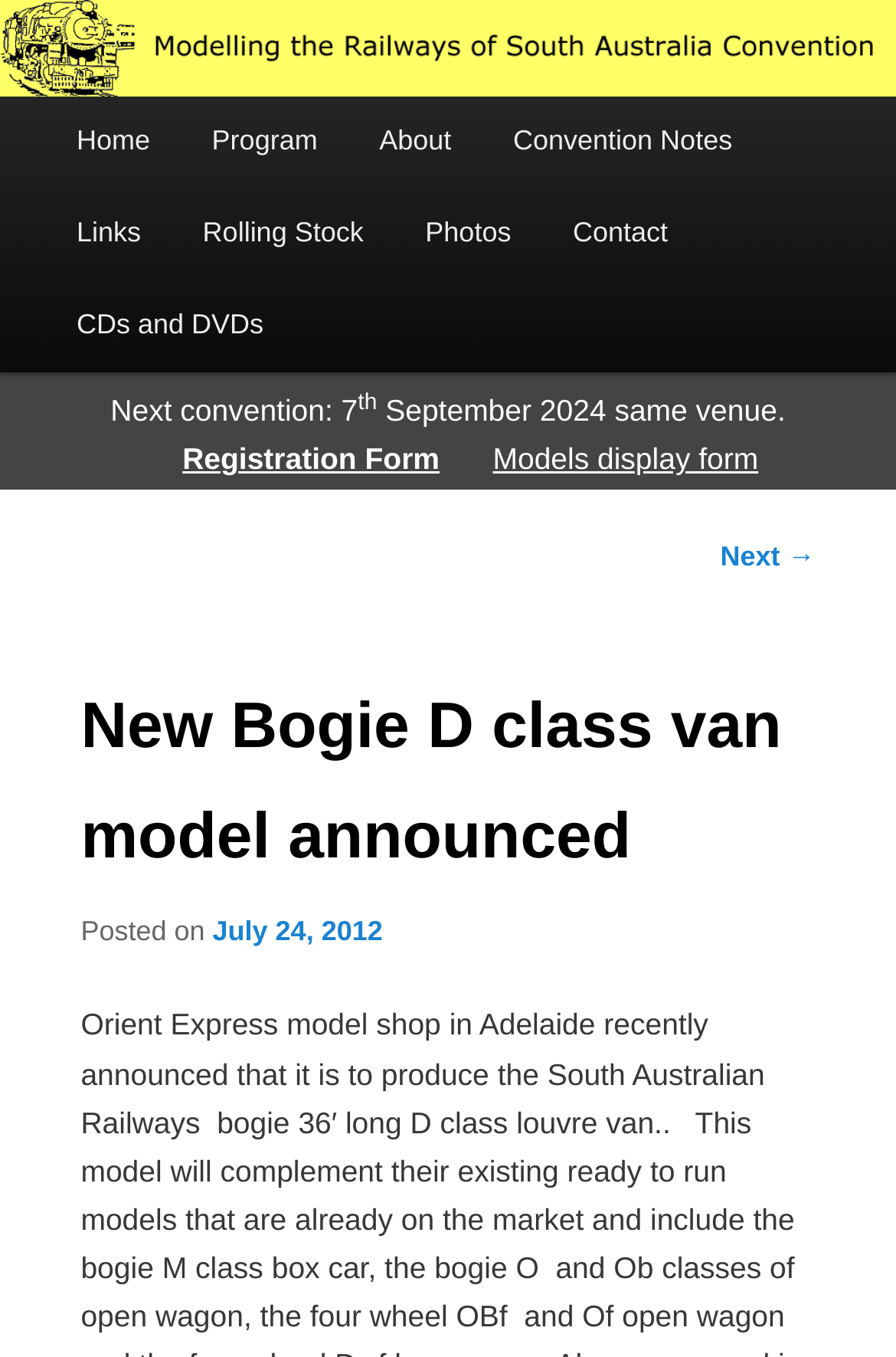When was the post published?
Based on the image, answer the question with a single word or brief phrase.

July 24, 2012